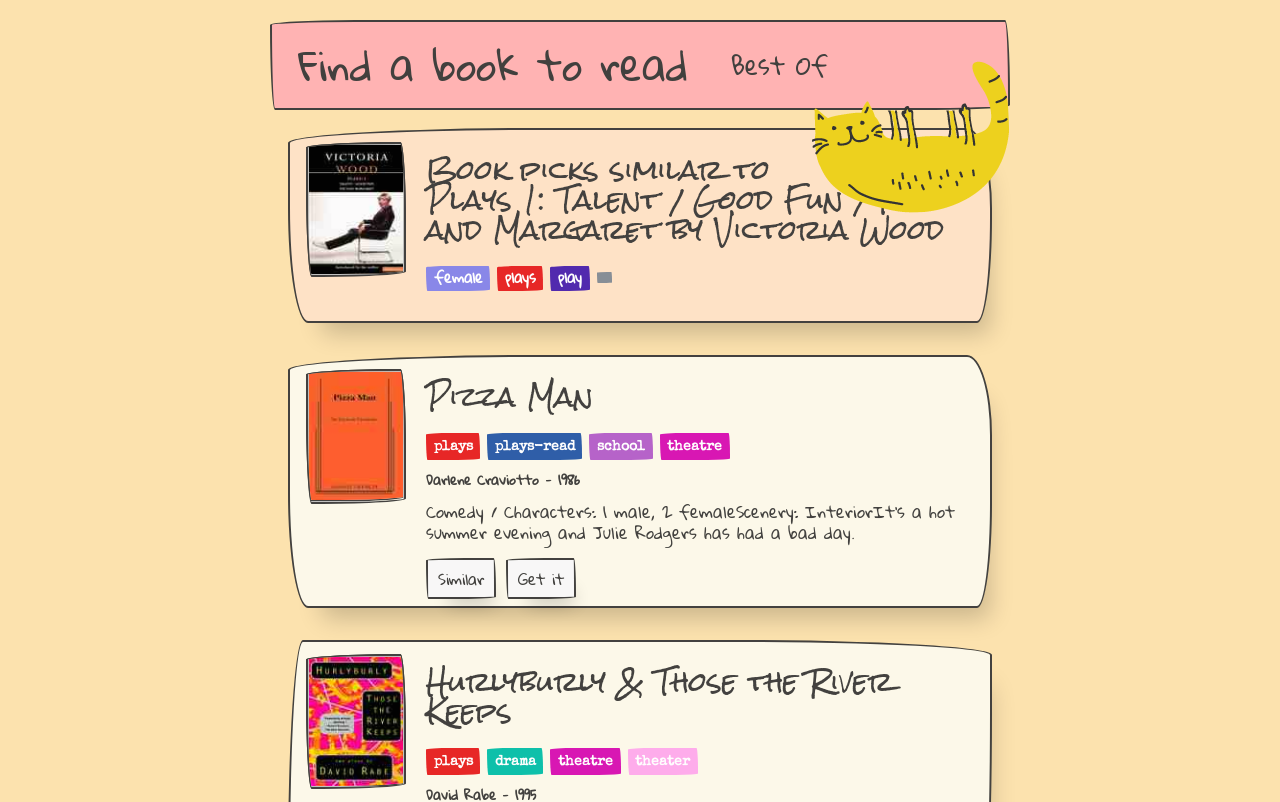Using the elements shown in the image, answer the question comprehensively: What is the genre of the book 'Hurlyburly & Those the River Keeps'?

Based on the webpage, I can see that the book 'Hurlyburly & Those the River Keeps' is classified under the genre of drama, as indicated by the link 'drama' below its heading.